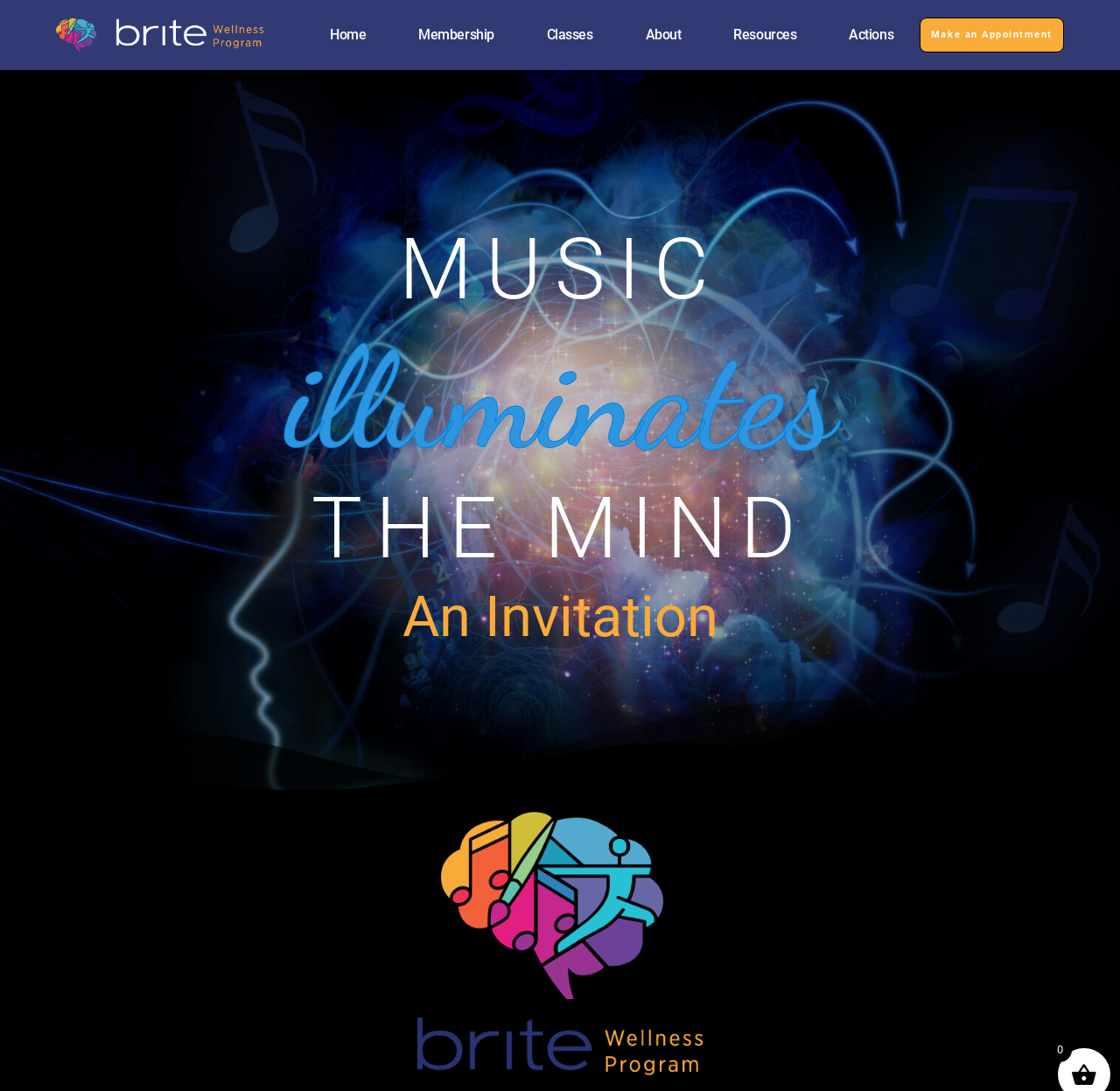Answer the question below using just one word or a short phrase: 
What is the last link on the top menu?

Actions